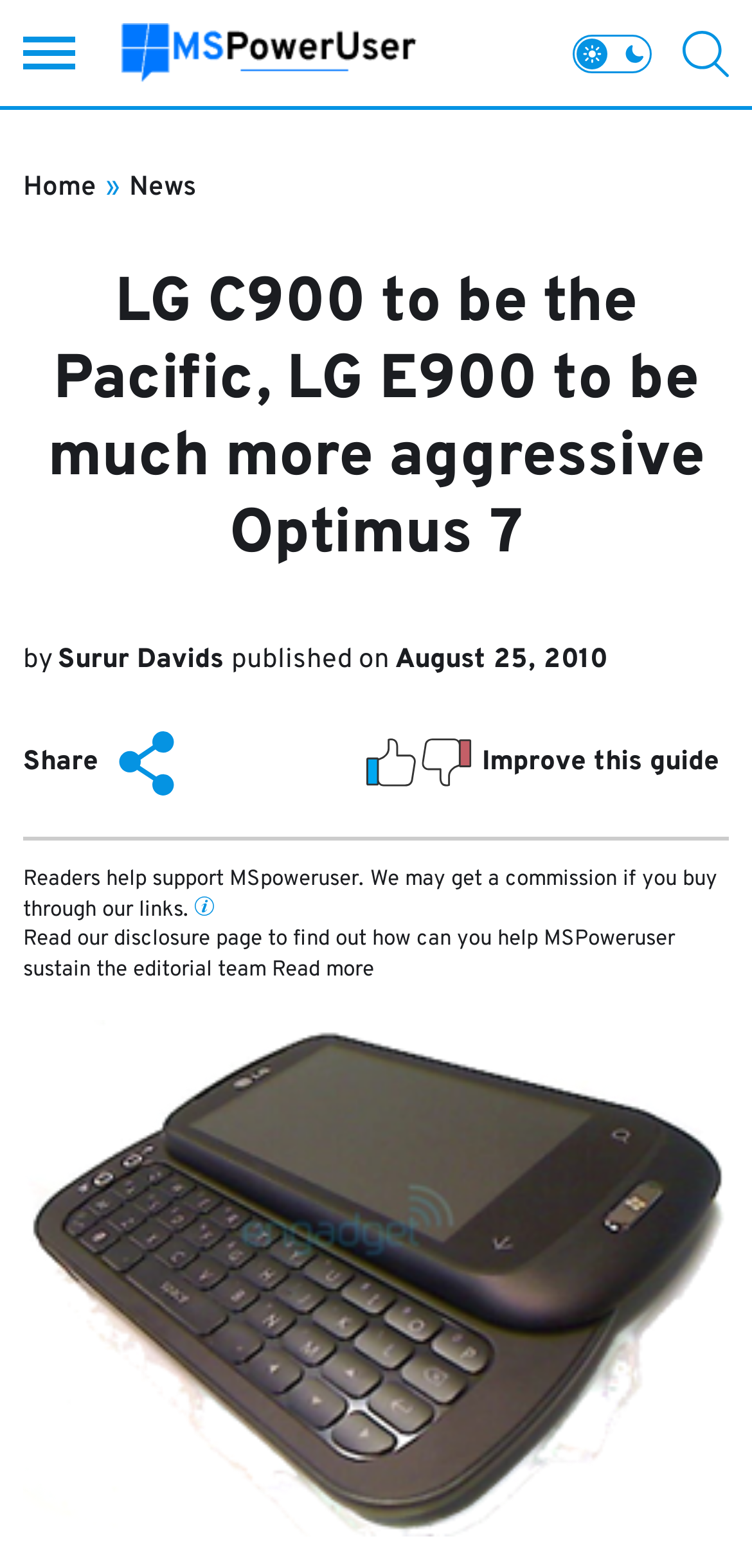Analyze the image and give a detailed response to the question:
What is the name of the author of this article?

I found the author's name by looking at the section that says 'by' and then finding the link next to it, which is 'Surur Davids'.